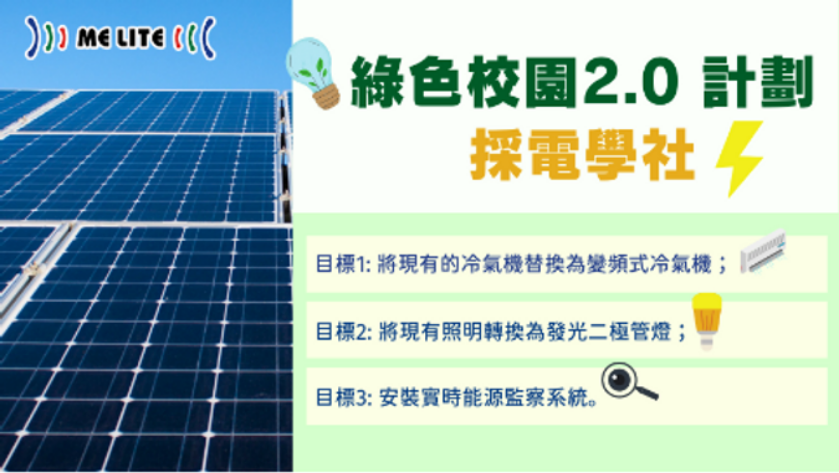Give an in-depth description of what is happening in the image.

This image is part of the "Green Campus 2.0" initiative, focusing on sustainable energy solutions within schools. The visual features a vibrant layout with solar panels prominently displayed, symbolizing the program's goal of integrating renewable energy technologies. 

On the left, the sunlit solar panels represent the core of the project, where the environmental impact of education is emphasized. The title "綠色校園2.0 計劃" (Green Campus 2.0 Project) is boldly featured, accompanied by the icon of a light bulb, signifying innovative actions toward sustainability. 

The right side lists three main objectives of the program, displayed with icons for clarity:

1. **Aim 1**: Upgrade existing air-conditioning systems to inverter-type units, enhancing energy efficiency.
2. **Aim 2**: Replace traditional lighting with energy-efficient LED bulbs.
3. **Aim 3**: Install advanced energy monitoring systems for better resource management.

Overall, the image effectively communicates the project’s commitment to fostering environmental awareness among students through practical, technology-driven initiatives.